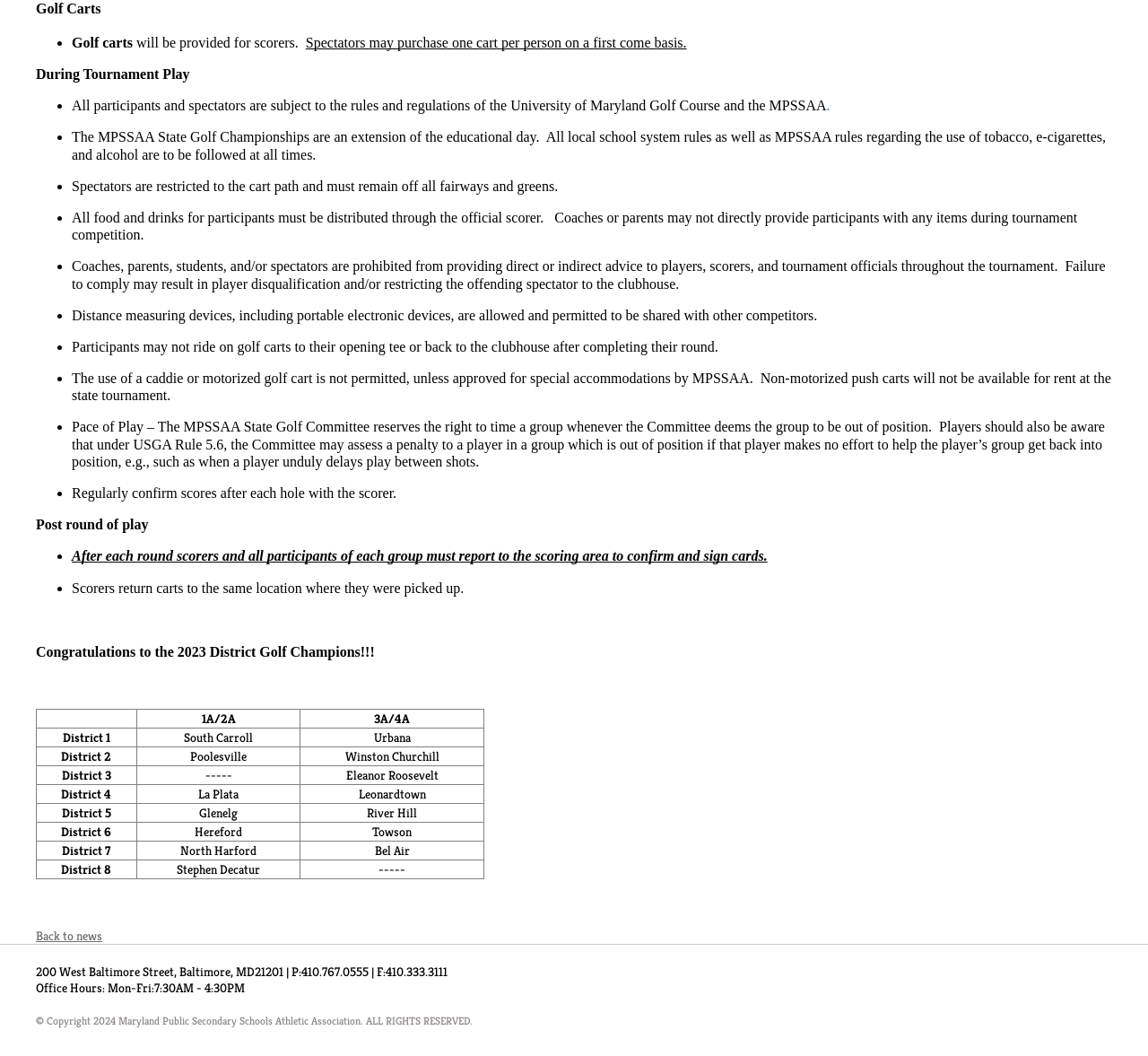Where must scorers return carts after each round?
Refer to the image and give a detailed response to the question.

According to the webpage, scorers must return carts to the same location where they were picked up after each round, as stated in the section 'Post round of play'.